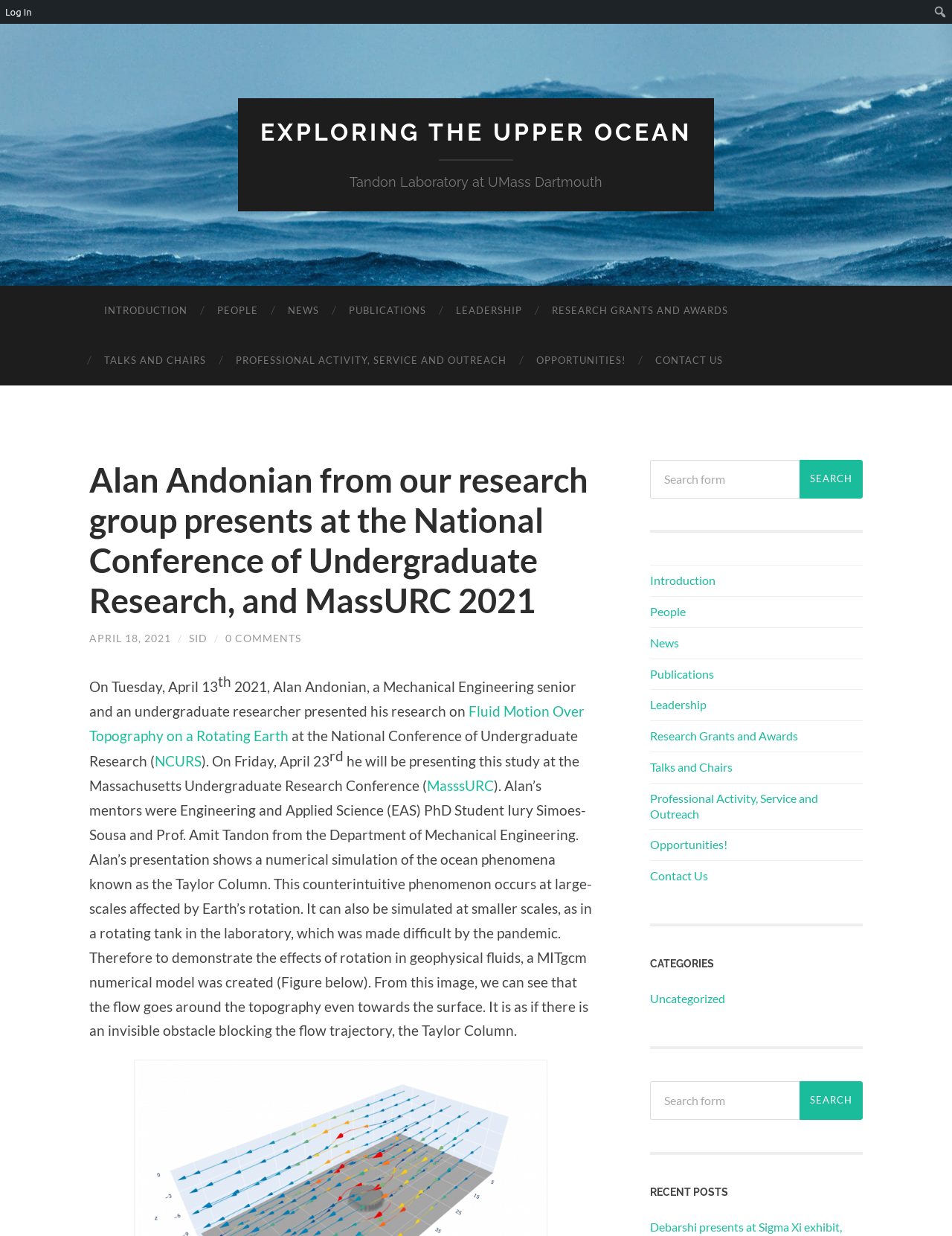What is the name of the research group?
Offer a detailed and full explanation in response to the question.

I found the answer by looking at the heading 'Tandon Laboratory at UMass Dartmouth' which is located at the top of the webpage, indicating that it is the name of the research group.